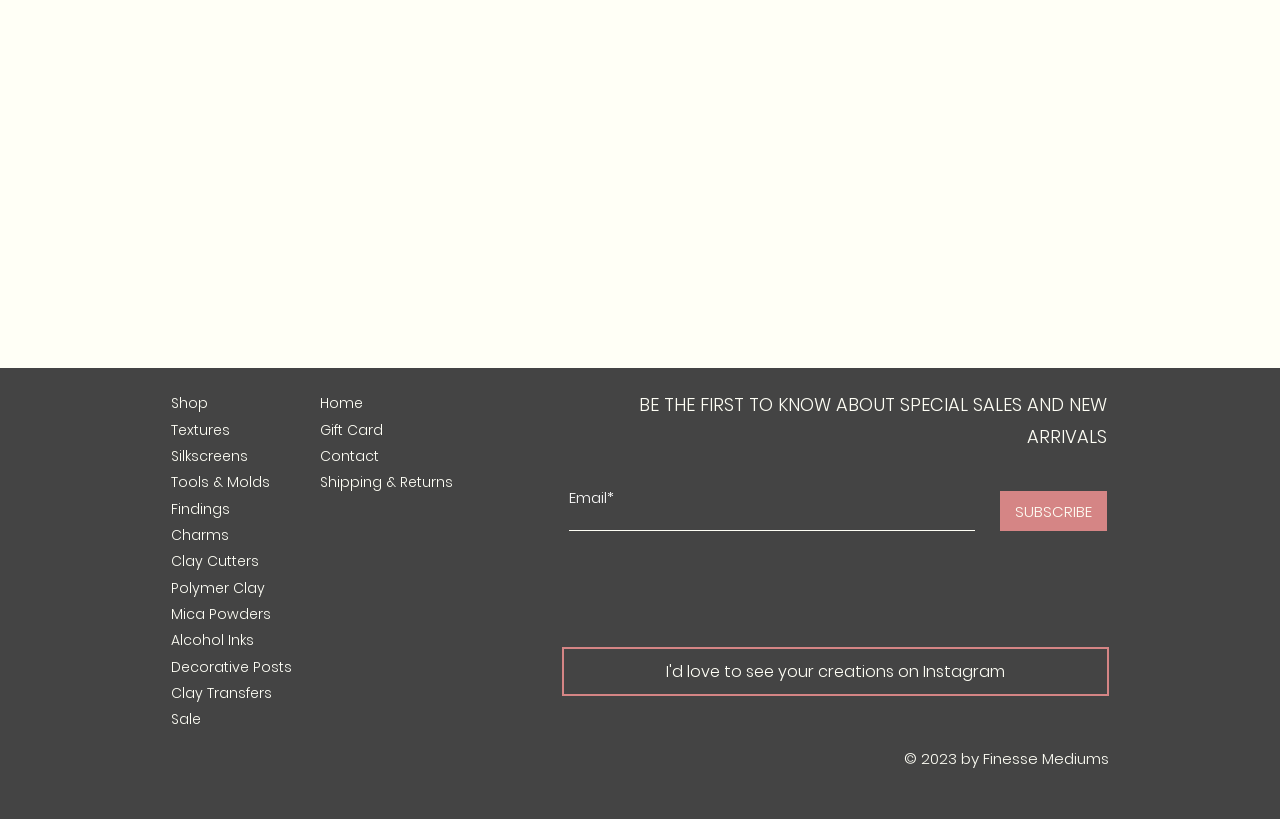What social media platform is mentioned?
Analyze the screenshot and provide a detailed answer to the question.

The link 'Instagram' is present in the social bar section, indicating that the website has a presence on this social media platform.